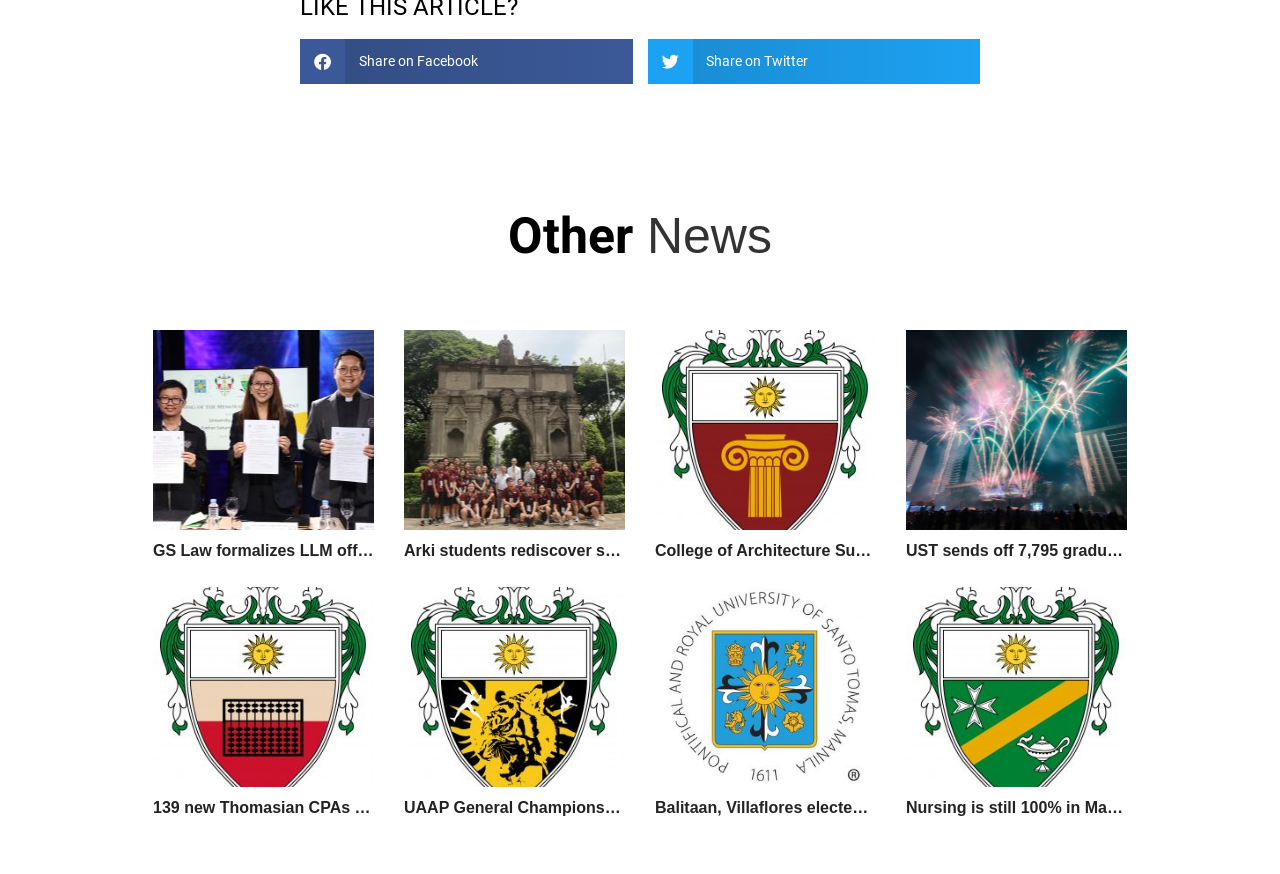Determine the bounding box coordinates for the HTML element mentioned in the following description: "Share on Facebook". The coordinates should be a list of four floats ranging from 0 to 1, represented as [left, top, right, bottom].

[0.234, 0.044, 0.494, 0.096]